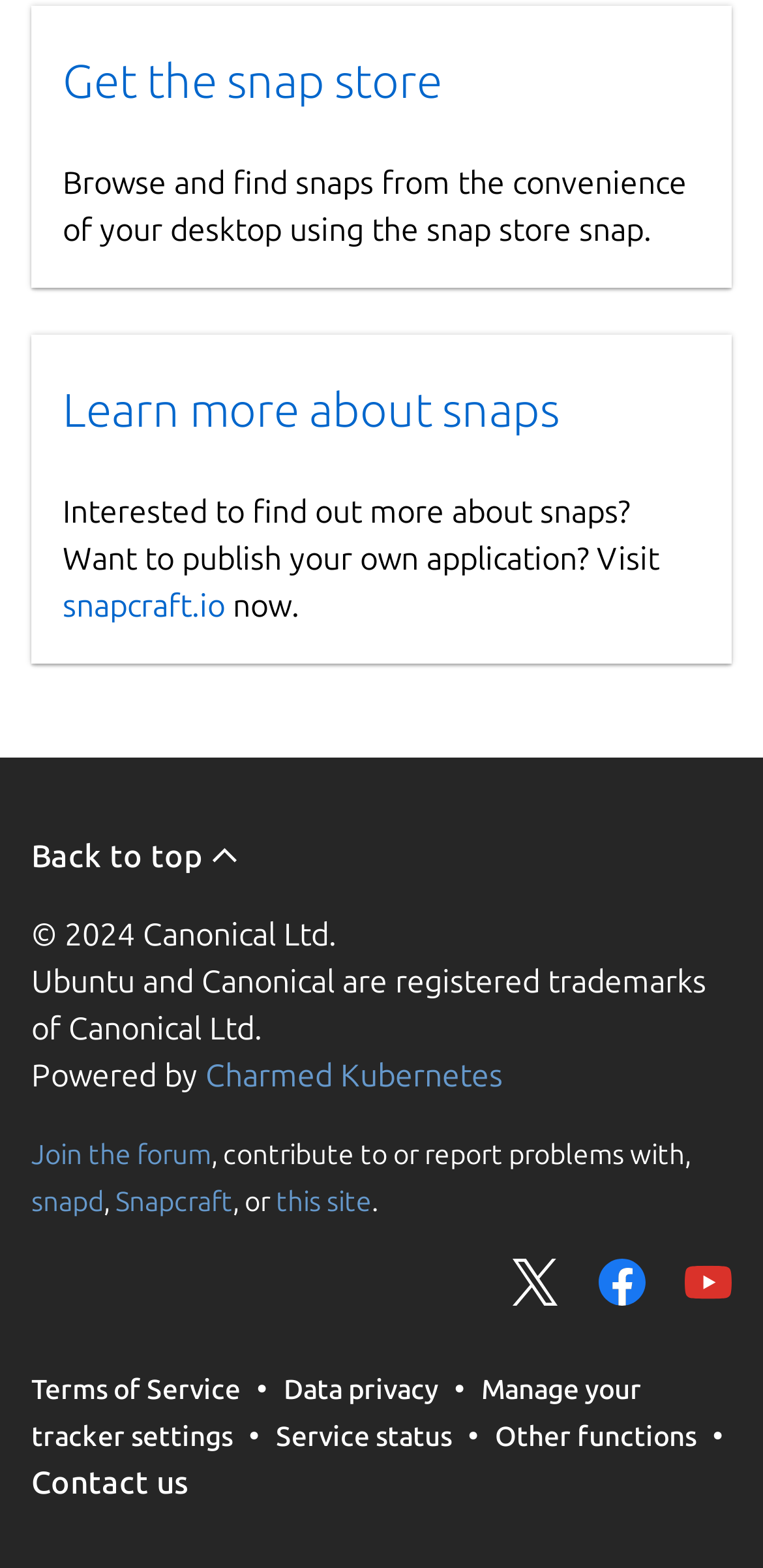What is the copyright year of Canonical Ltd?
Refer to the image and give a detailed answer to the query.

The copyright year of Canonical Ltd is 2024, as mentioned in the static text element '© 2024 Canonical Ltd.'